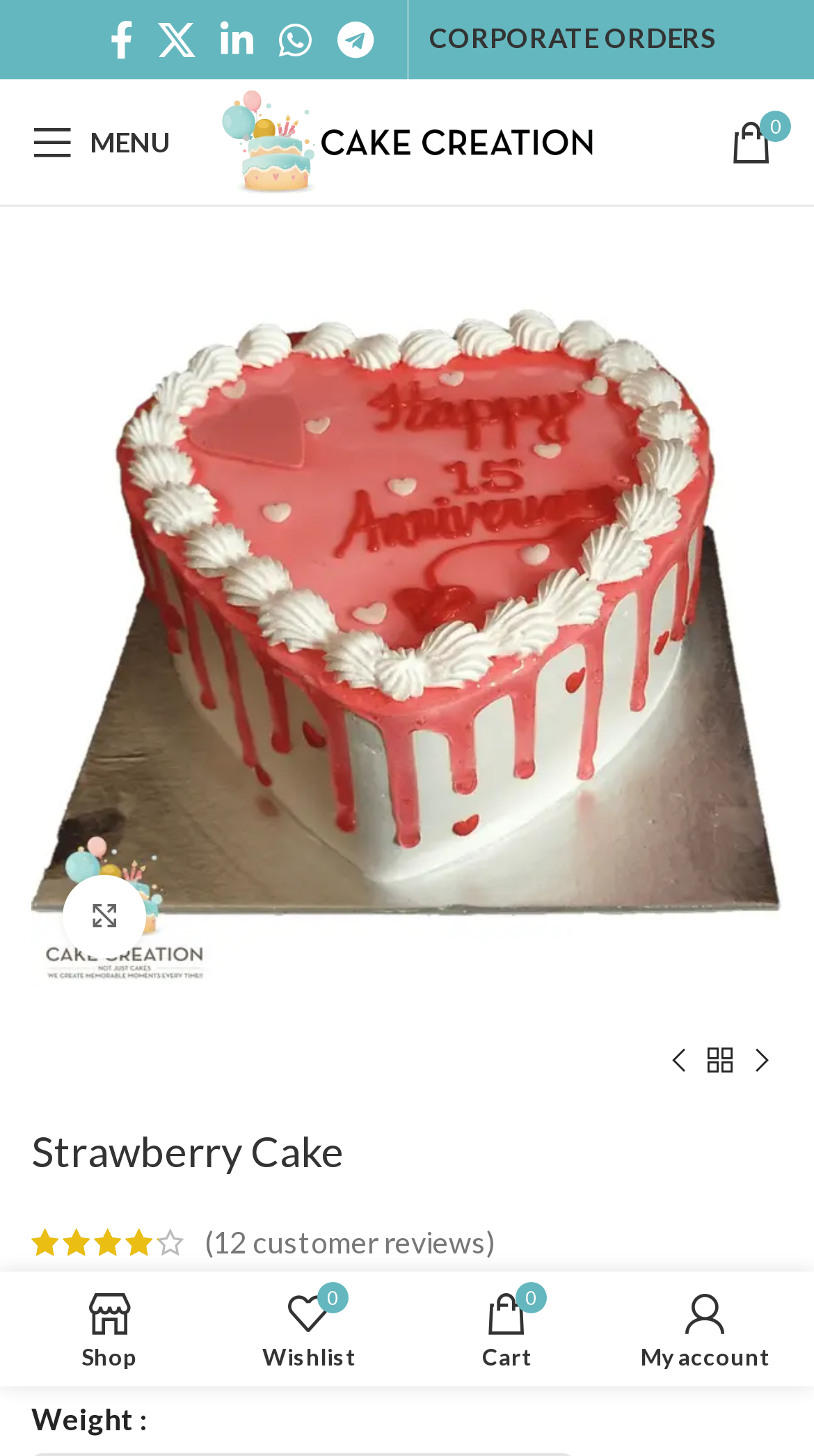Indicate the bounding box coordinates of the element that must be clicked to execute the instruction: "View corporate orders". The coordinates should be given as four float numbers between 0 and 1, i.e., [left, top, right, bottom].

[0.527, 0.016, 0.881, 0.042]